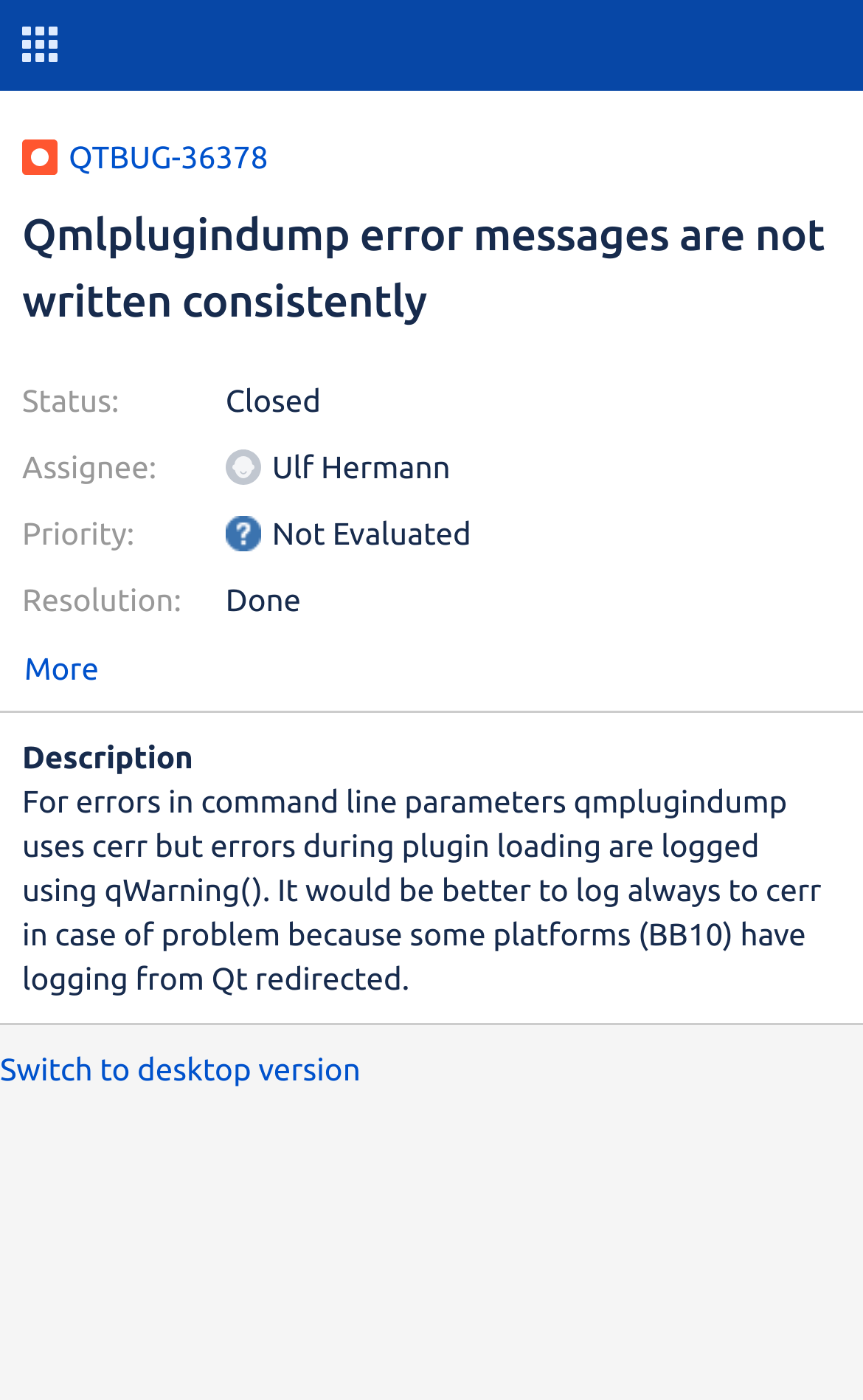What is the description of this bug?
Based on the image, provide your answer in one word or phrase.

Error messages not written consistently